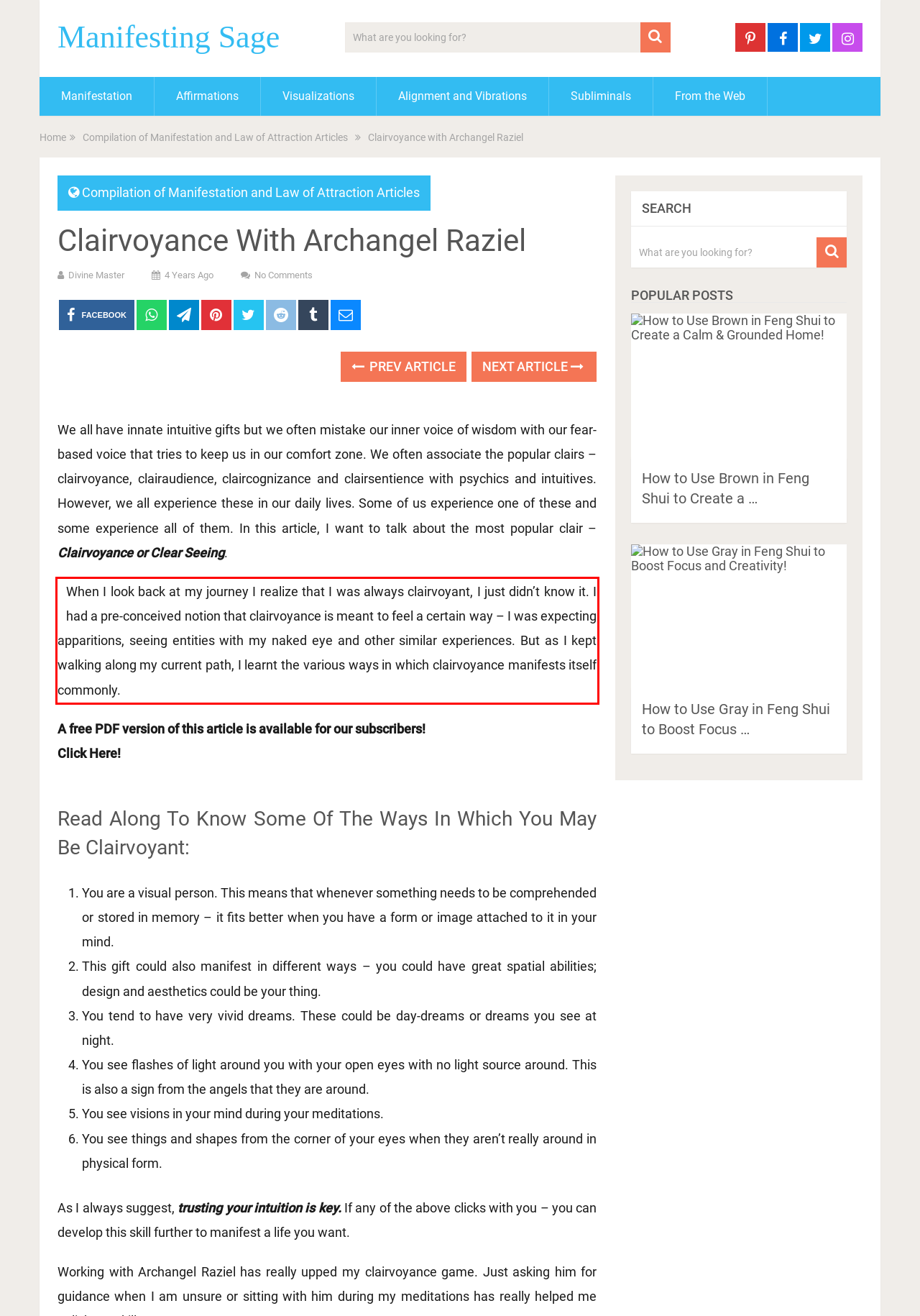From the screenshot of the webpage, locate the red bounding box and extract the text contained within that area.

When I look back at my journey I realize that I was always clairvoyant, I just didn’t know it. I had a pre-conceived notion that clairvoyance is meant to feel a certain way – I was expecting apparitions, seeing entities with my naked eye and other similar experiences. But as I kept walking along my current path, I learnt the various ways in which clairvoyance manifests itself commonly.